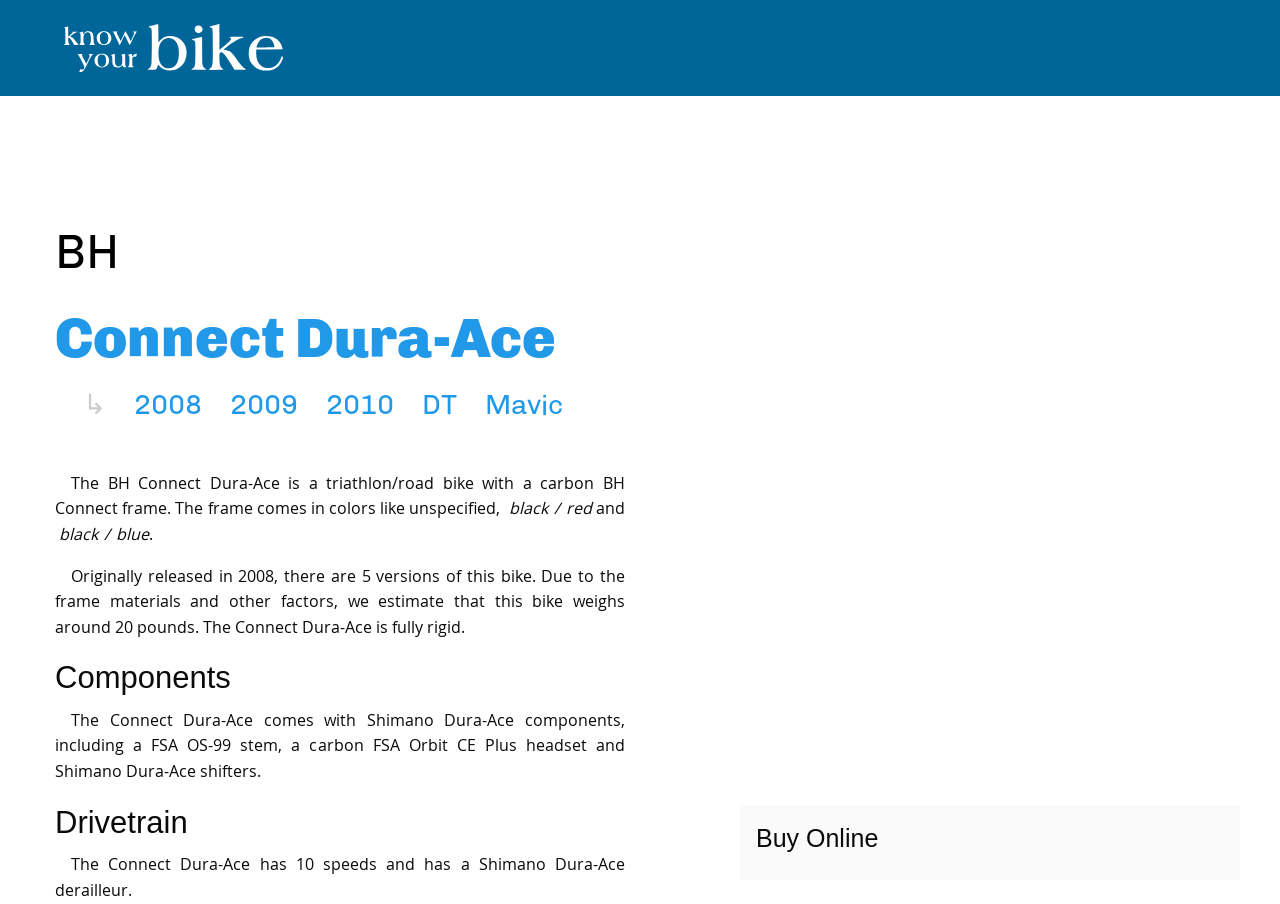Please identify the bounding box coordinates of the area that needs to be clicked to follow this instruction: "Buy Online".

[0.591, 0.908, 0.956, 0.947]